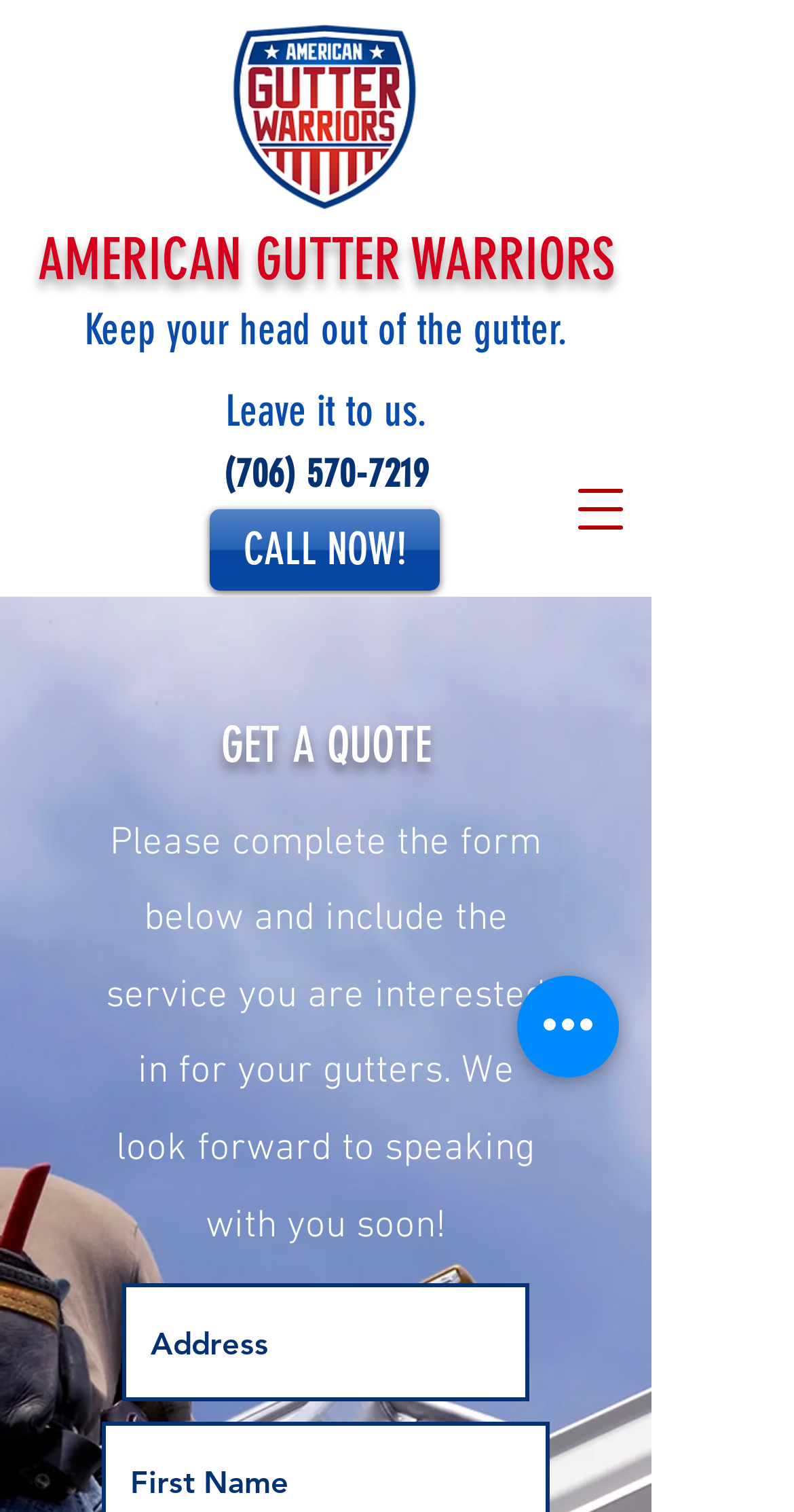Explain the webpage's design and content in an elaborate manner.

The webpage is about American Gutter Warriors, a company that provides gutter services in Georgia and Alabama. At the top left of the page, there is a logo image of American Gutter Warriors. Next to the logo, there is a heading that reads "AMERICAN GUTTER WARRIORS". Below the logo and heading, there is a tagline that says "Keep your head out of the gutter. Leave it to us."

On the top right side of the page, there are two links: "CALL NOW!" and a phone number "(706) 570-7219". There is also a button to open a navigation menu. 

In the middle of the page, there is a prominent heading that says "GET A QUOTE". Below this heading, there is a paragraph of text that explains how to request a quote by filling out a form. The form is located below the paragraph and has a field for entering an address.

At the bottom right of the page, there is a button labeled "Quick actions". Overall, the page has a simple and clean layout, with a focus on encouraging visitors to get a quote for gutter services.